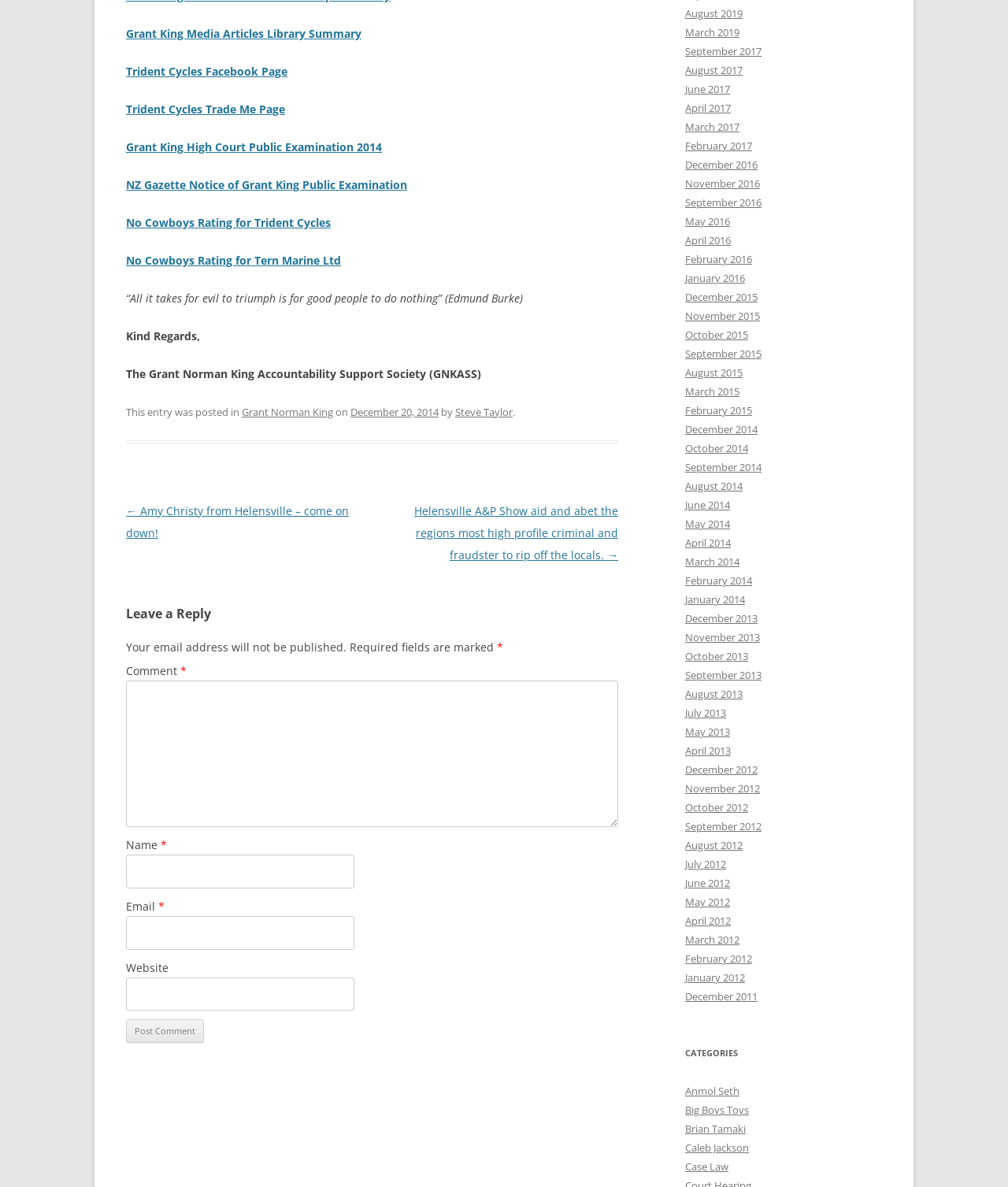Given the webpage screenshot, identify the bounding box of the UI element that matches this description: "Trident Cycles Facebook Page".

[0.125, 0.054, 0.285, 0.066]